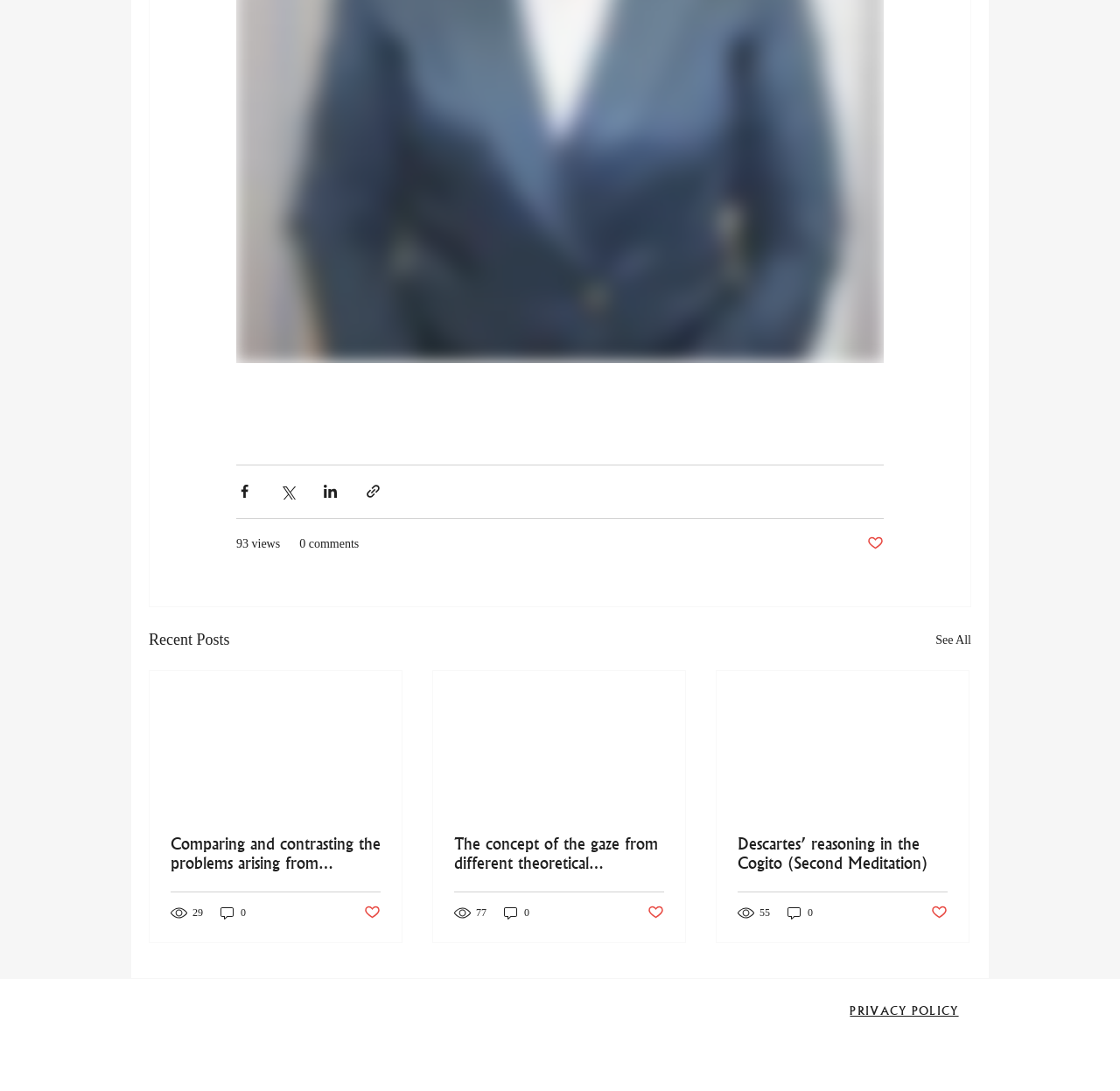How many articles are displayed on the webpage?
Using the information presented in the image, please offer a detailed response to the question.

I counted the number of article sections on the webpage, which are three, each containing a link, view count, and other information.